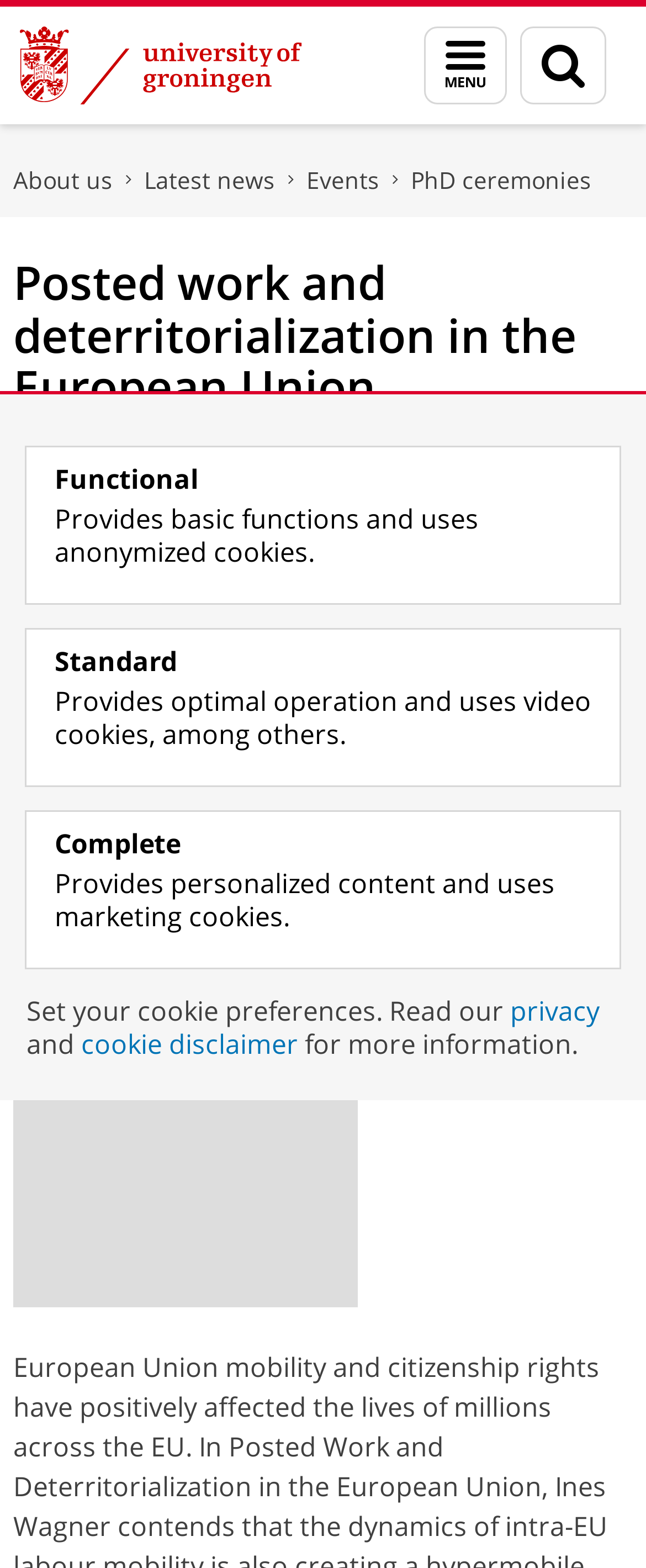Determine the bounding box coordinates of the clickable region to carry out the instruction: "view John at Deep Six Delver's page".

None